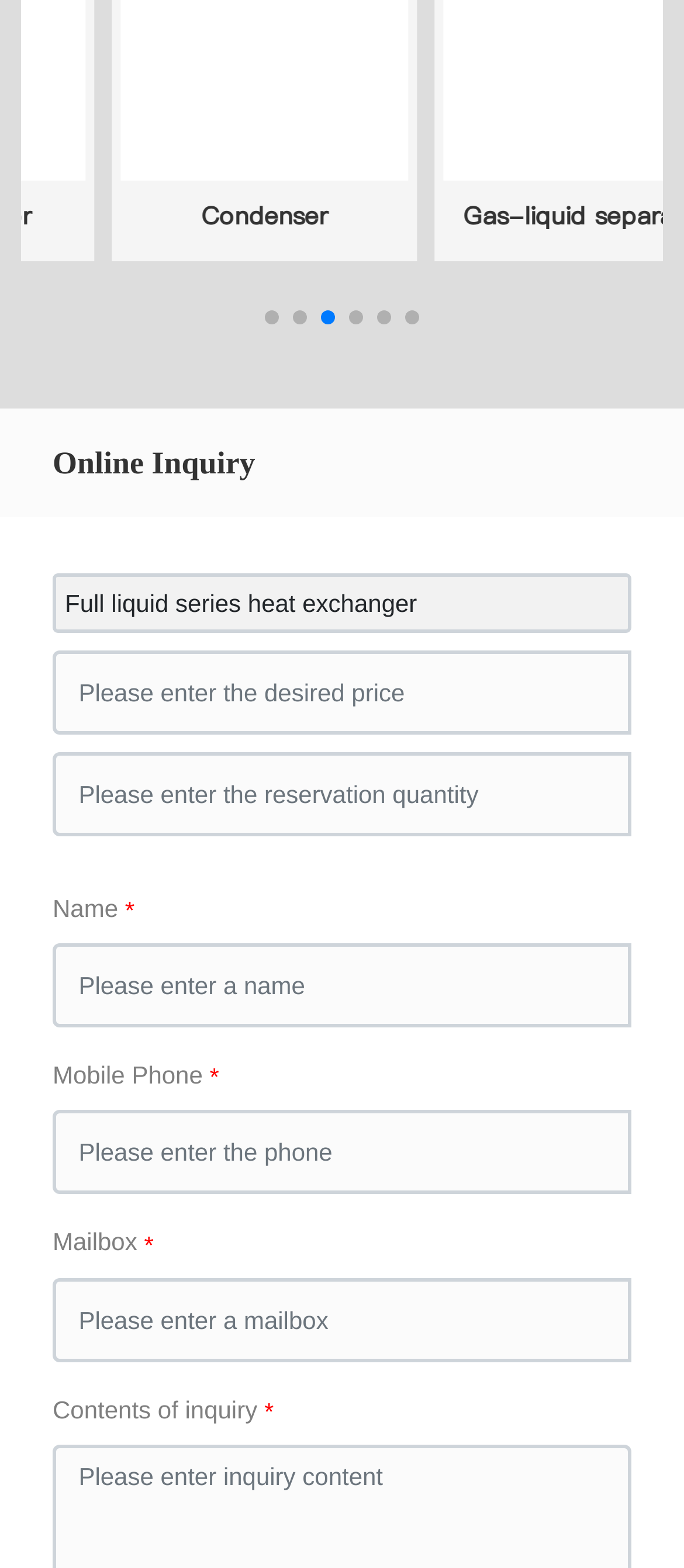Identify the bounding box coordinates of the clickable region required to complete the instruction: "Input a name". The coordinates should be given as four float numbers within the range of 0 and 1, i.e., [left, top, right, bottom].

[0.077, 0.602, 0.923, 0.655]